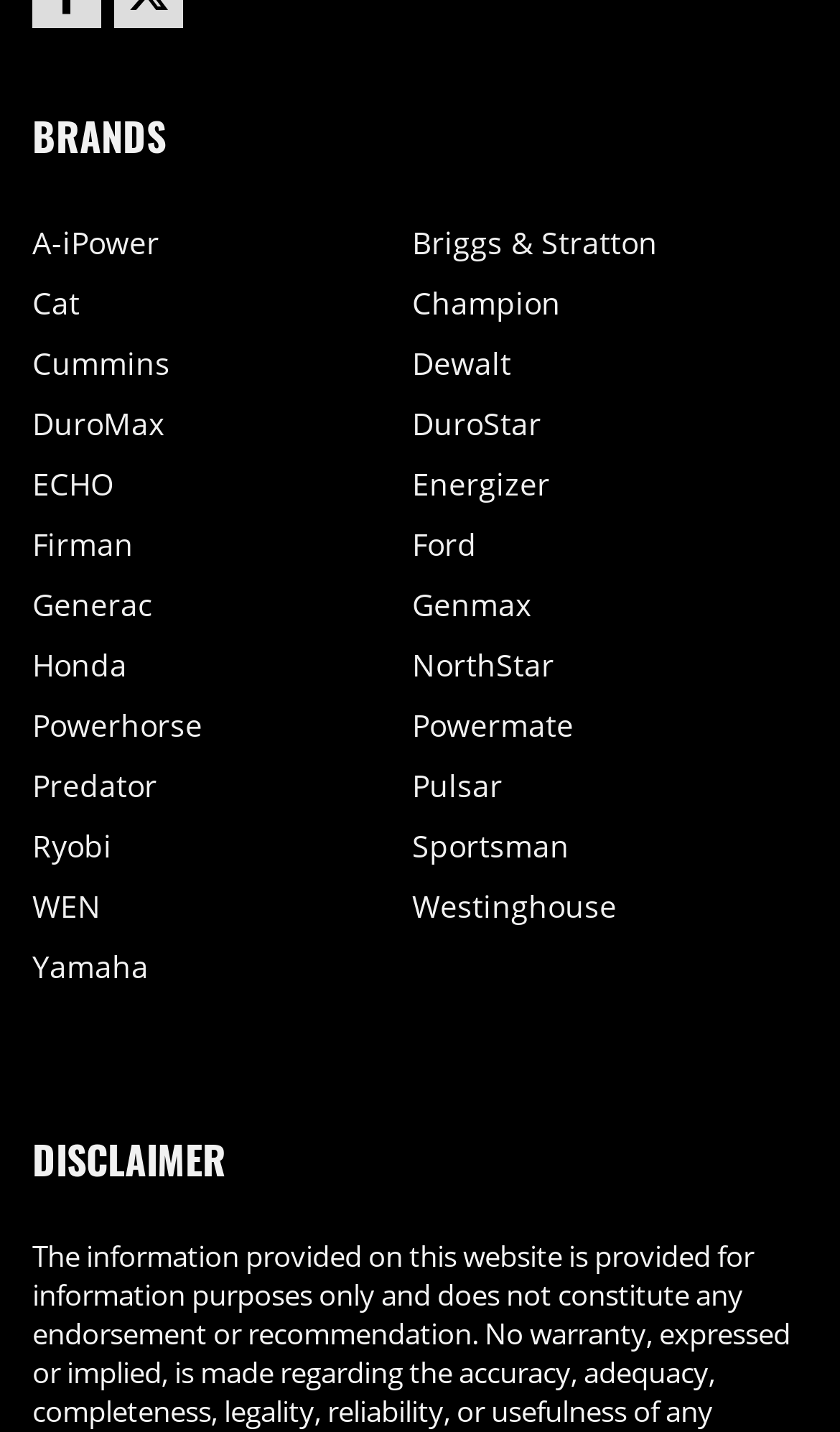What is the last brand listed?
Based on the visual, give a brief answer using one word or a short phrase.

Yamaha